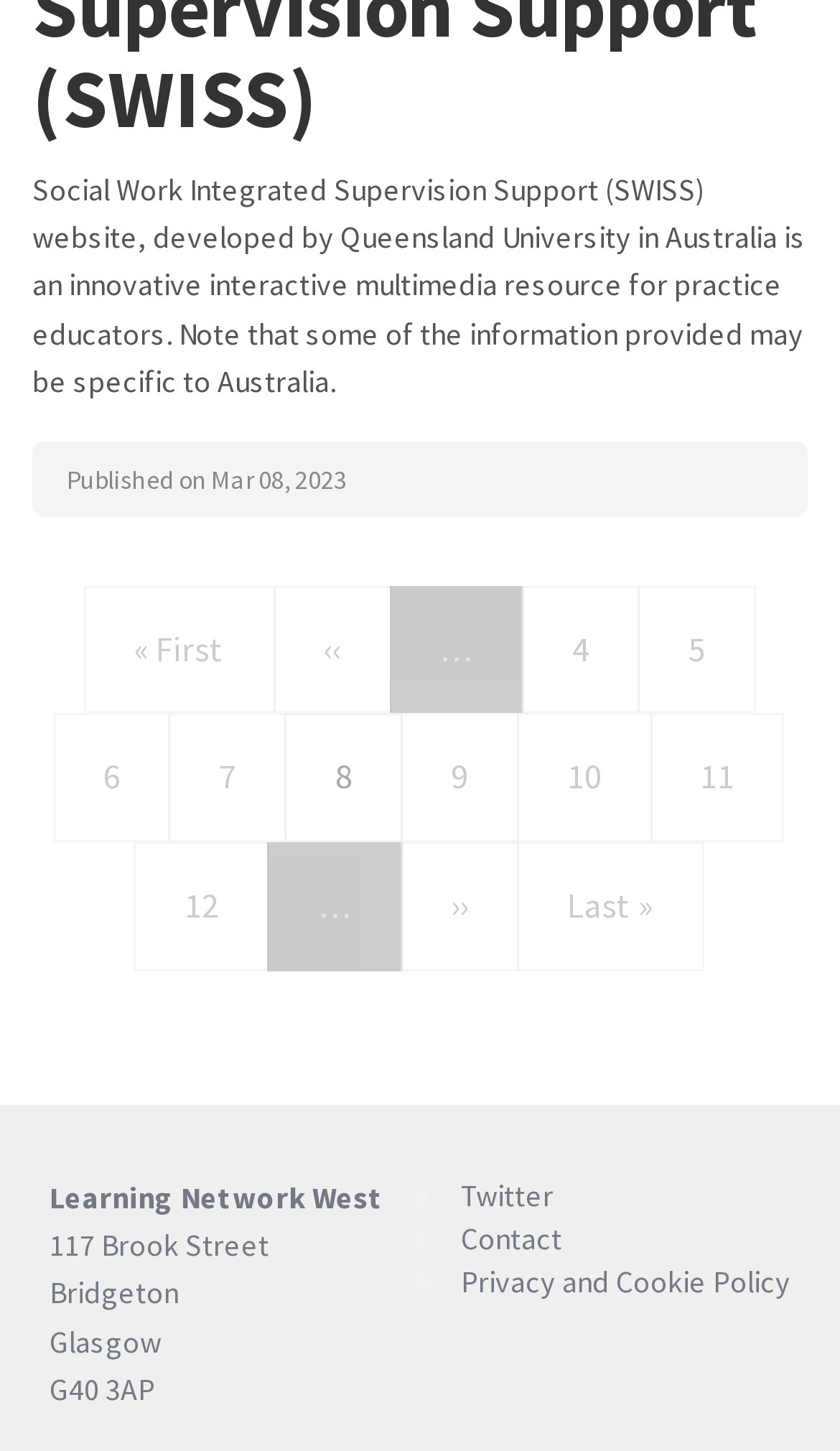Indicate the bounding box coordinates of the element that must be clicked to execute the instruction: "View page 5". The coordinates should be given as four float numbers between 0 and 1, i.e., [left, top, right, bottom].

[0.759, 0.403, 0.9, 0.492]